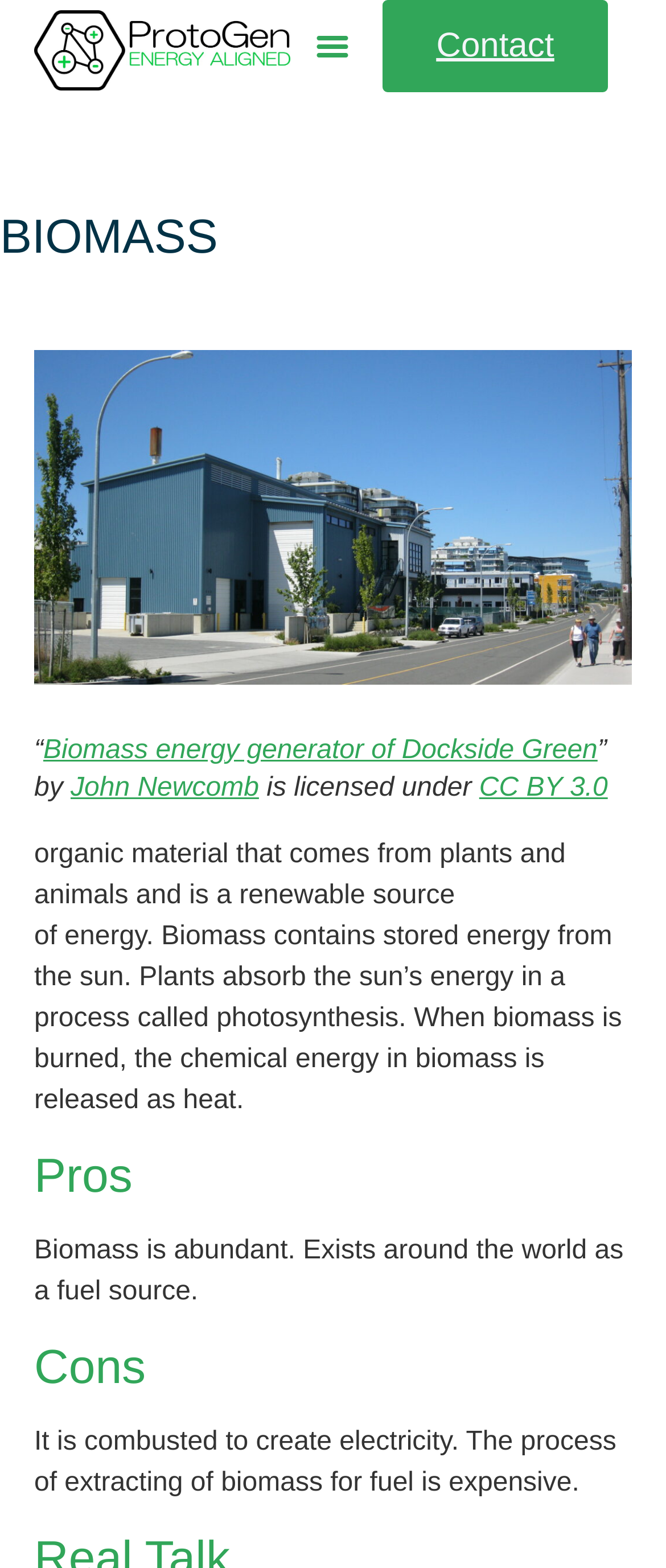Based on the element description Menu, identify the bounding box coordinates for the UI element. The coordinates should be in the format (top-left x, top-left y, bottom-right x, bottom-right y) and within the 0 to 1 range.

[0.46, 0.013, 0.537, 0.046]